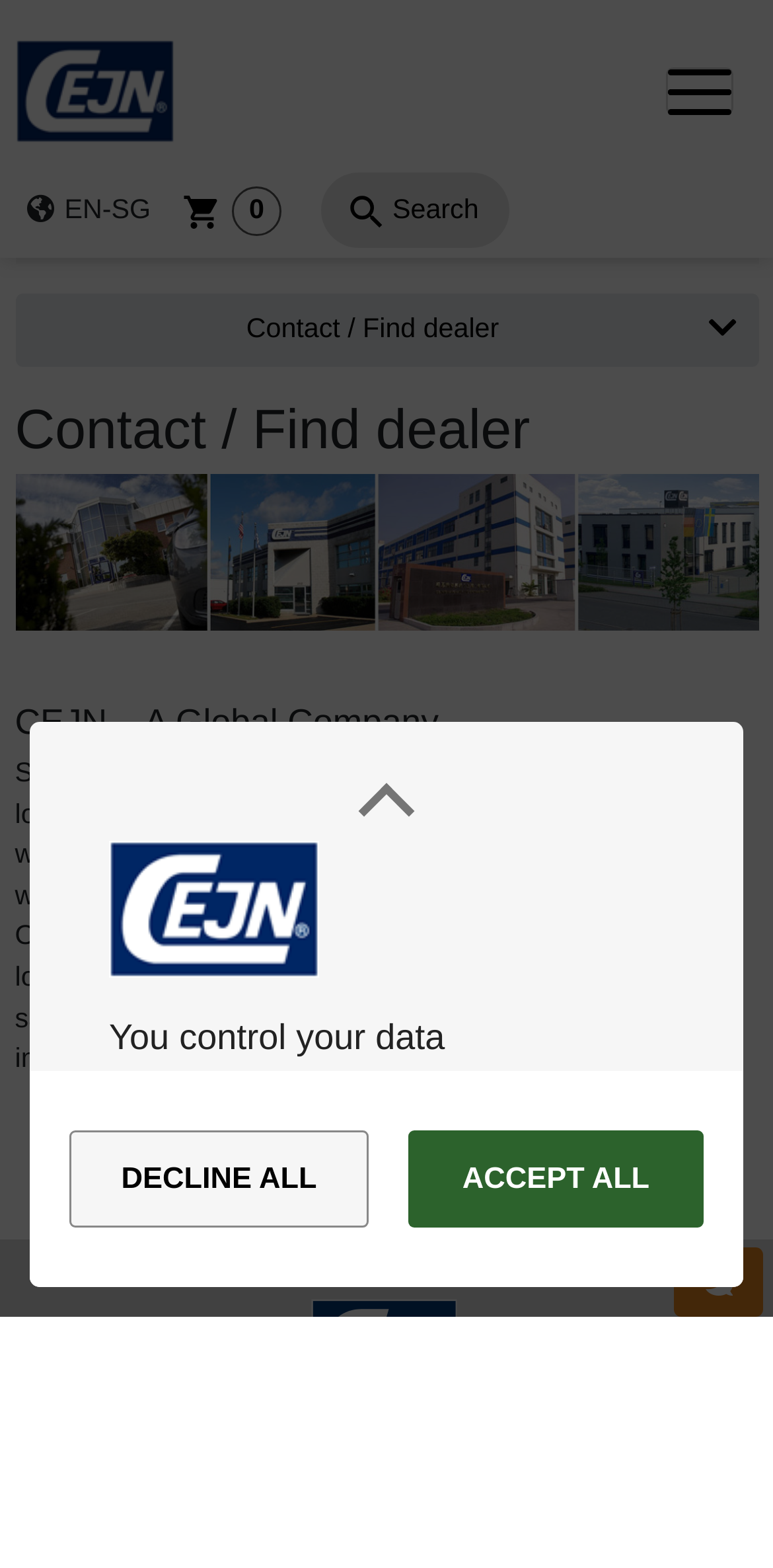What is the company name? Observe the screenshot and provide a one-word or short phrase answer.

CEJN